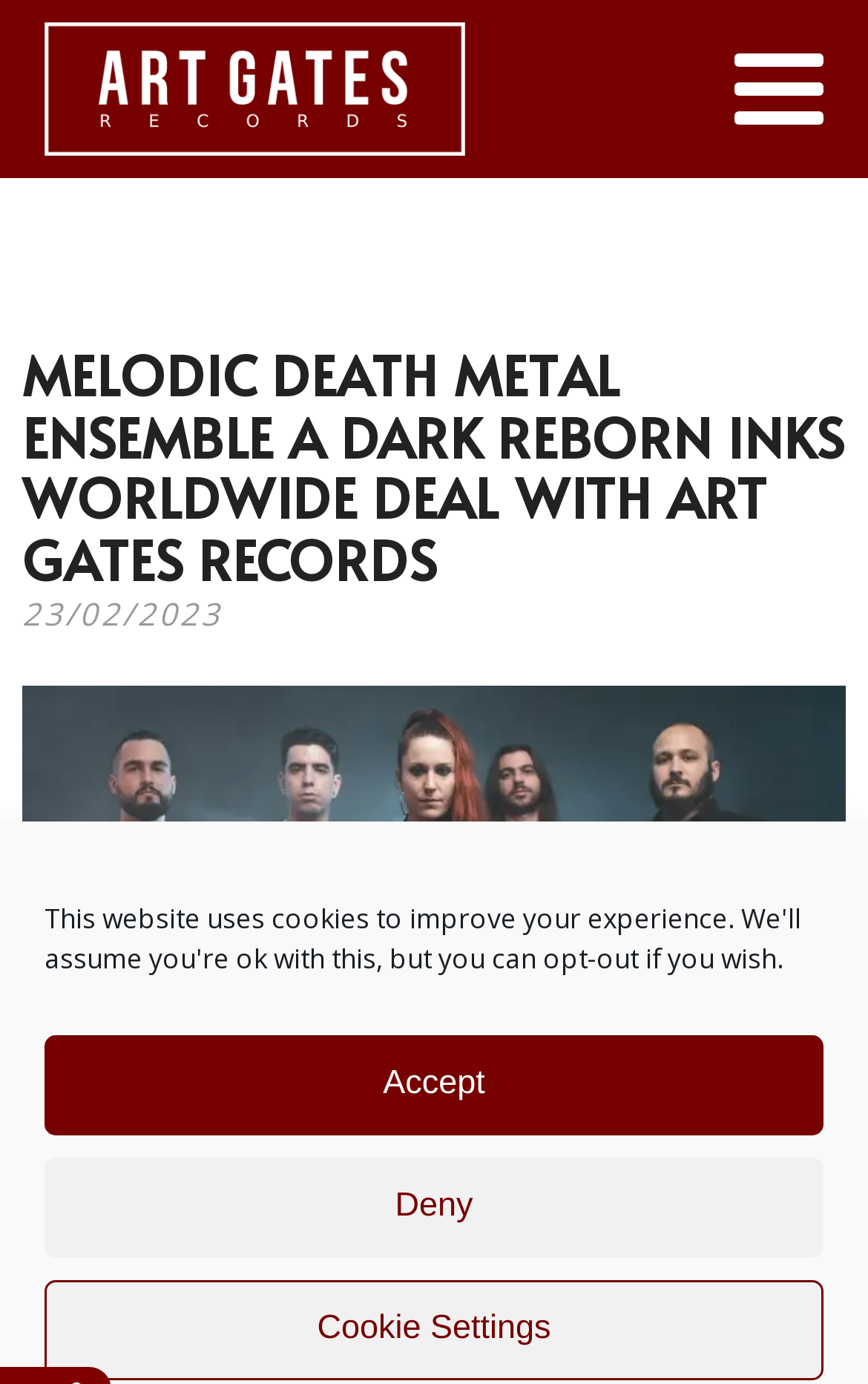Provide the bounding box coordinates of the HTML element described by the text: "Cookie Settings". The coordinates should be in the format [left, top, right, bottom] with values between 0 and 1.

[0.051, 0.925, 0.949, 0.997]